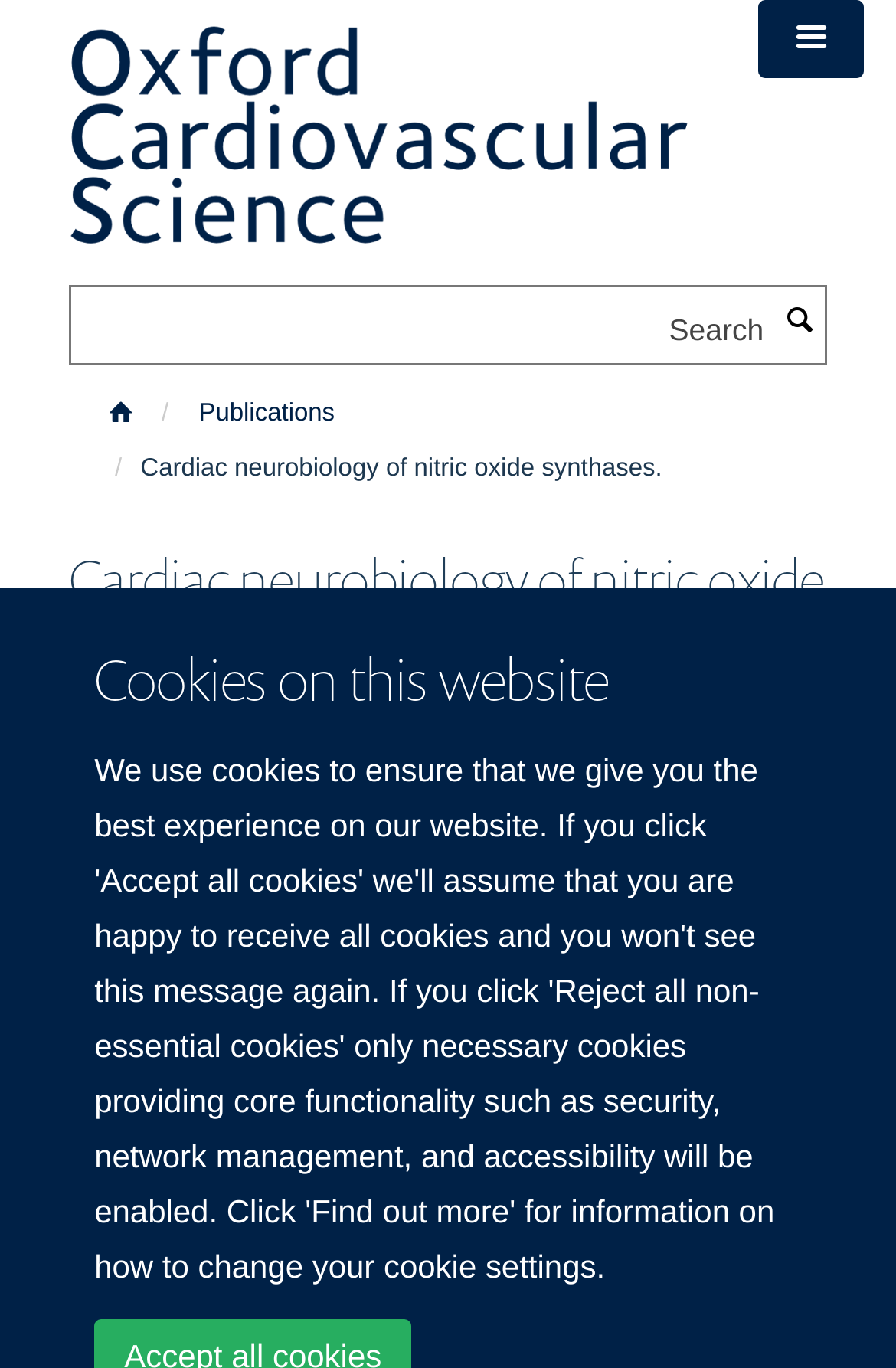What is the function of the button 'Toggle menu'?
Refer to the image and offer an in-depth and detailed answer to the question.

The function of the button 'Toggle menu' can be inferred by its name and its location at the top of the webpage, suggesting that it is used to toggle the menu on and off.